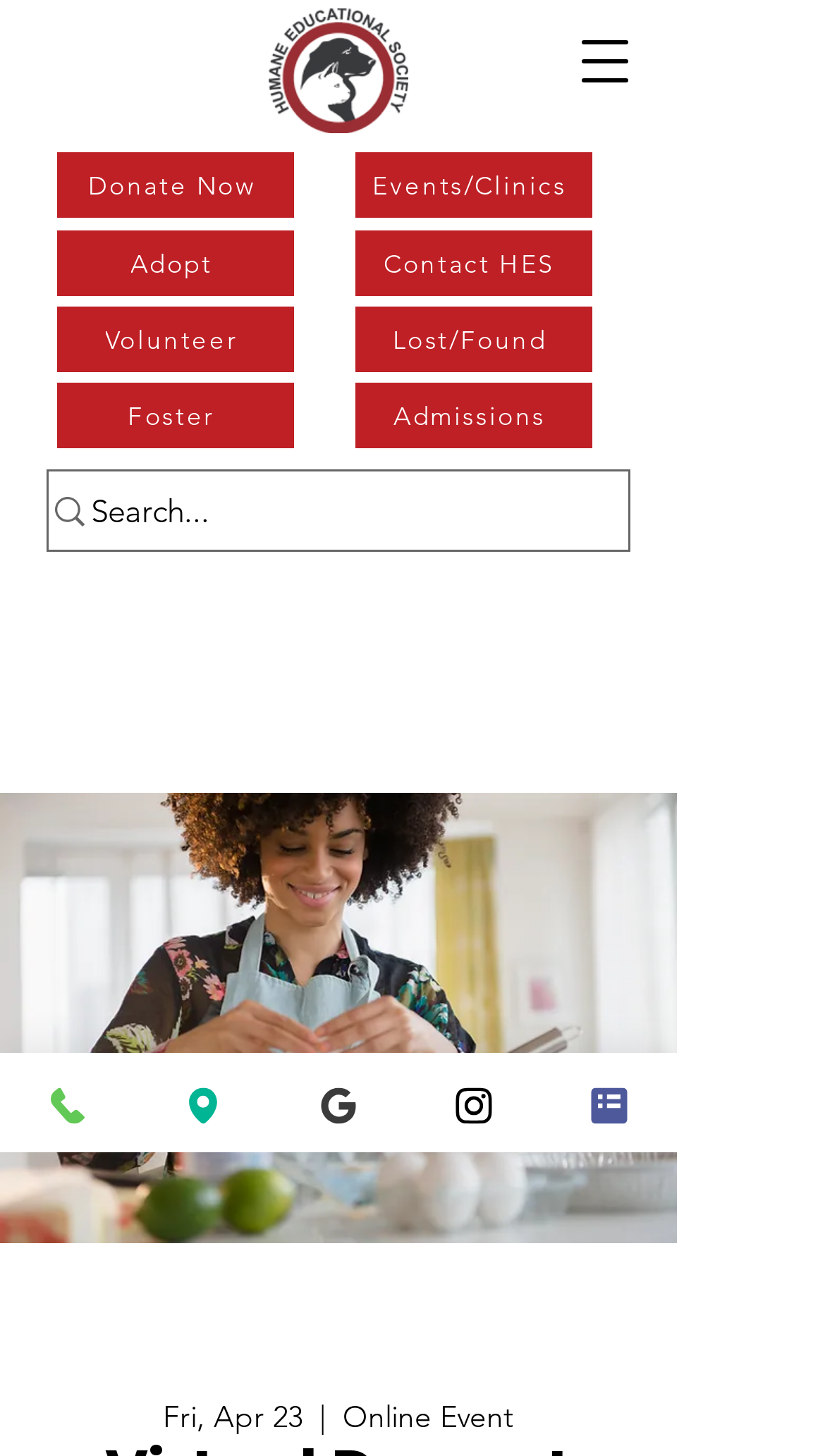Locate the bounding box coordinates of the area where you should click to accomplish the instruction: "Visit the New Routes page".

None